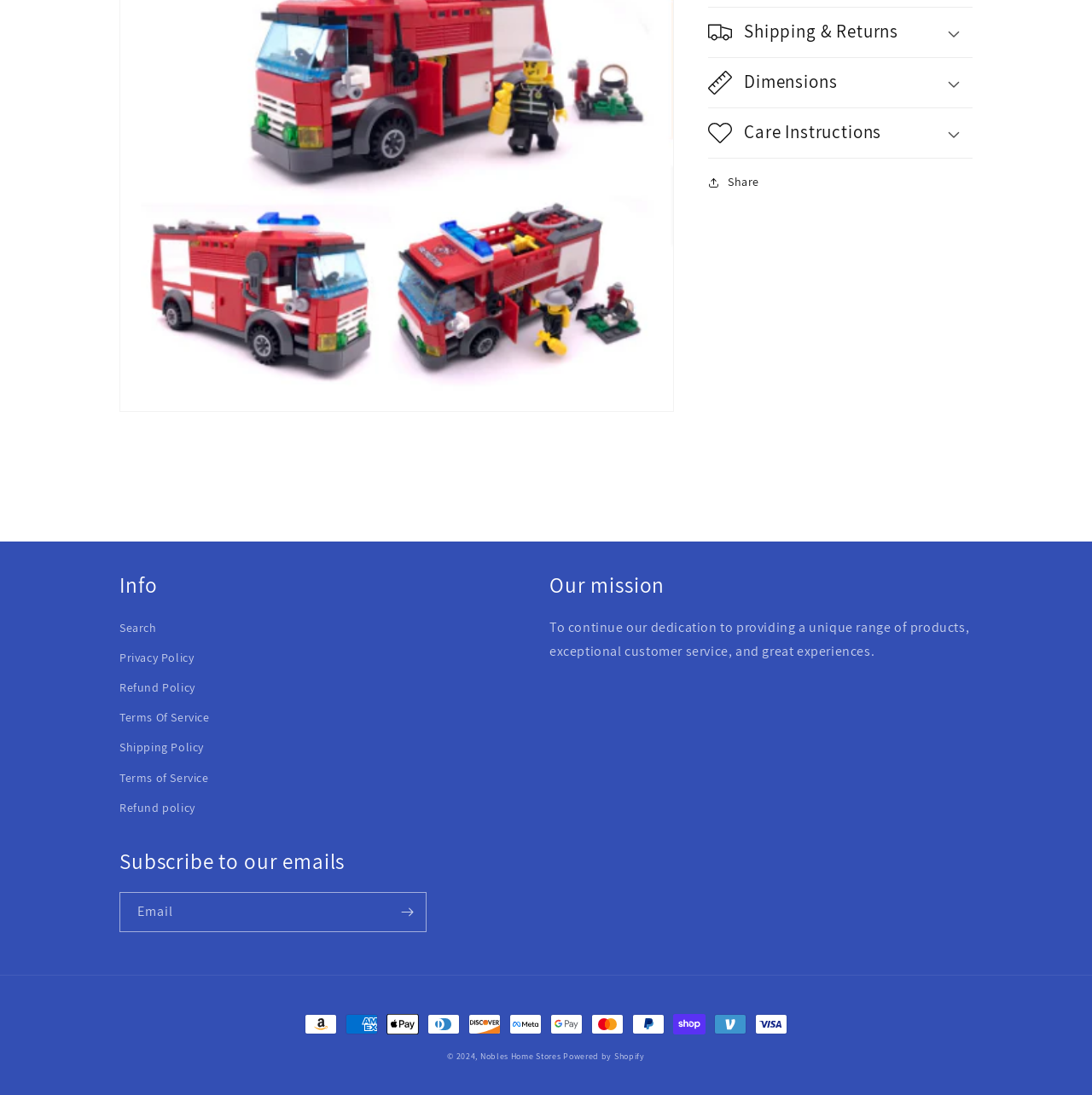Please identify the bounding box coordinates of the area that needs to be clicked to fulfill the following instruction: "Click Search."

[0.109, 0.564, 0.143, 0.587]